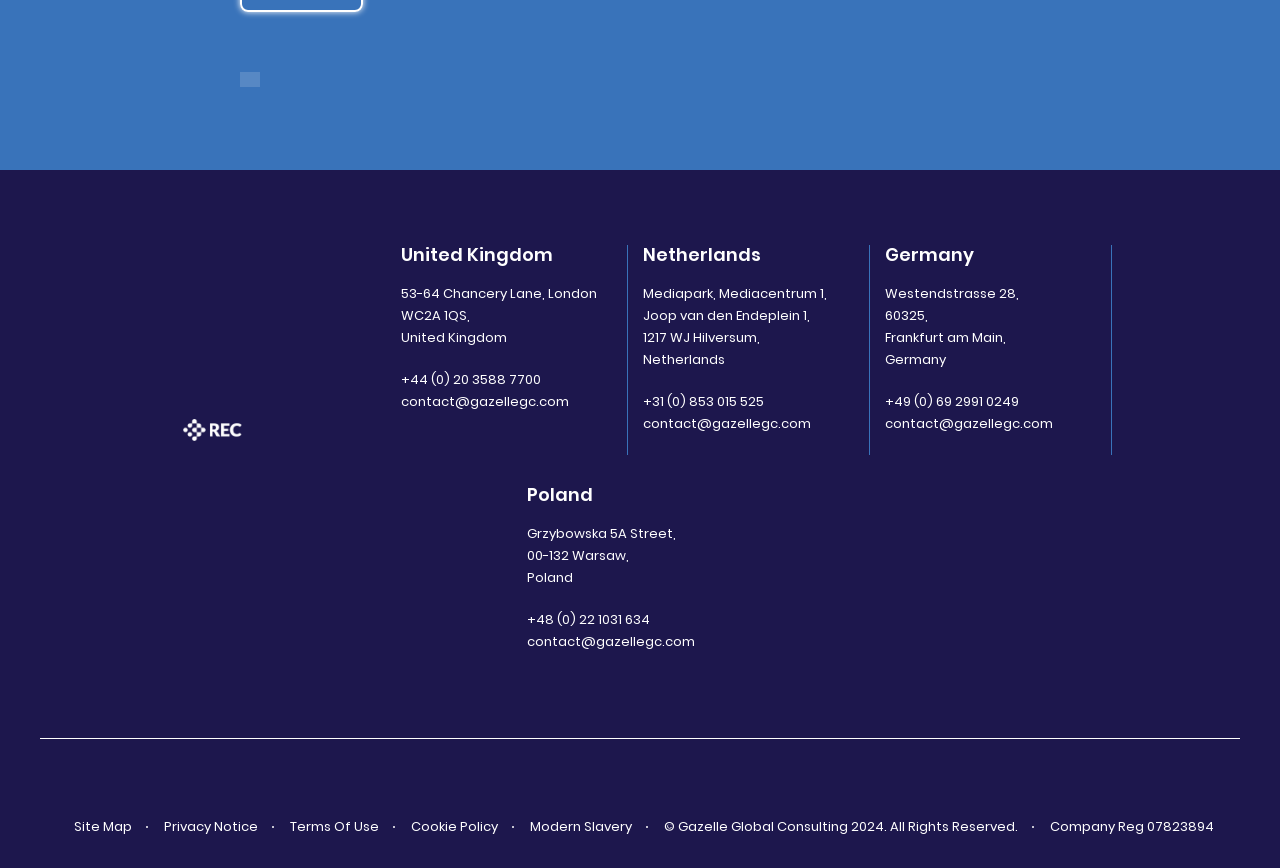What is the company registration number? Based on the screenshot, please respond with a single word or phrase.

07823894